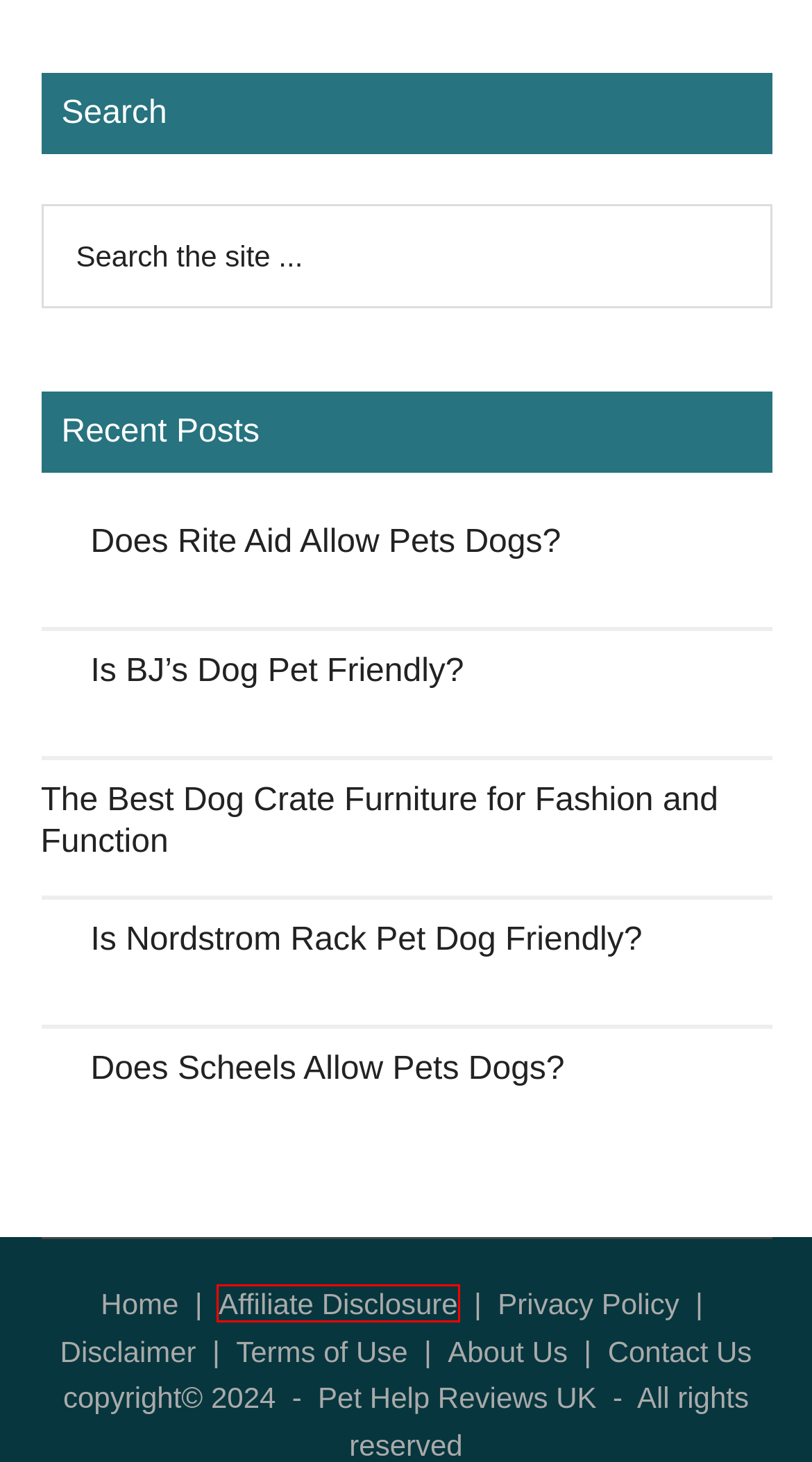Look at the given screenshot of a webpage with a red rectangle bounding box around a UI element. Pick the description that best matches the new webpage after clicking the element highlighted. The descriptions are:
A. Affiliate Disclosure | Pet Help Reviews UK
B. Is BJ’s Dog Pet Friendly? – Pet Help Reviews UK
C. Does Scheels Allow Pets Dogs? – Pet Help Reviews UK
D. Terms of Use | Pet Help Reviews UK
E. Disclaimer | Pet Help Reviews UK
F. Is Nordstrom Rack Pet Dog Friendly?
G. Privacy Policy | Pet Help Reviews UK
H. The Best Dog Crate Furniture for Fashion and Function

A